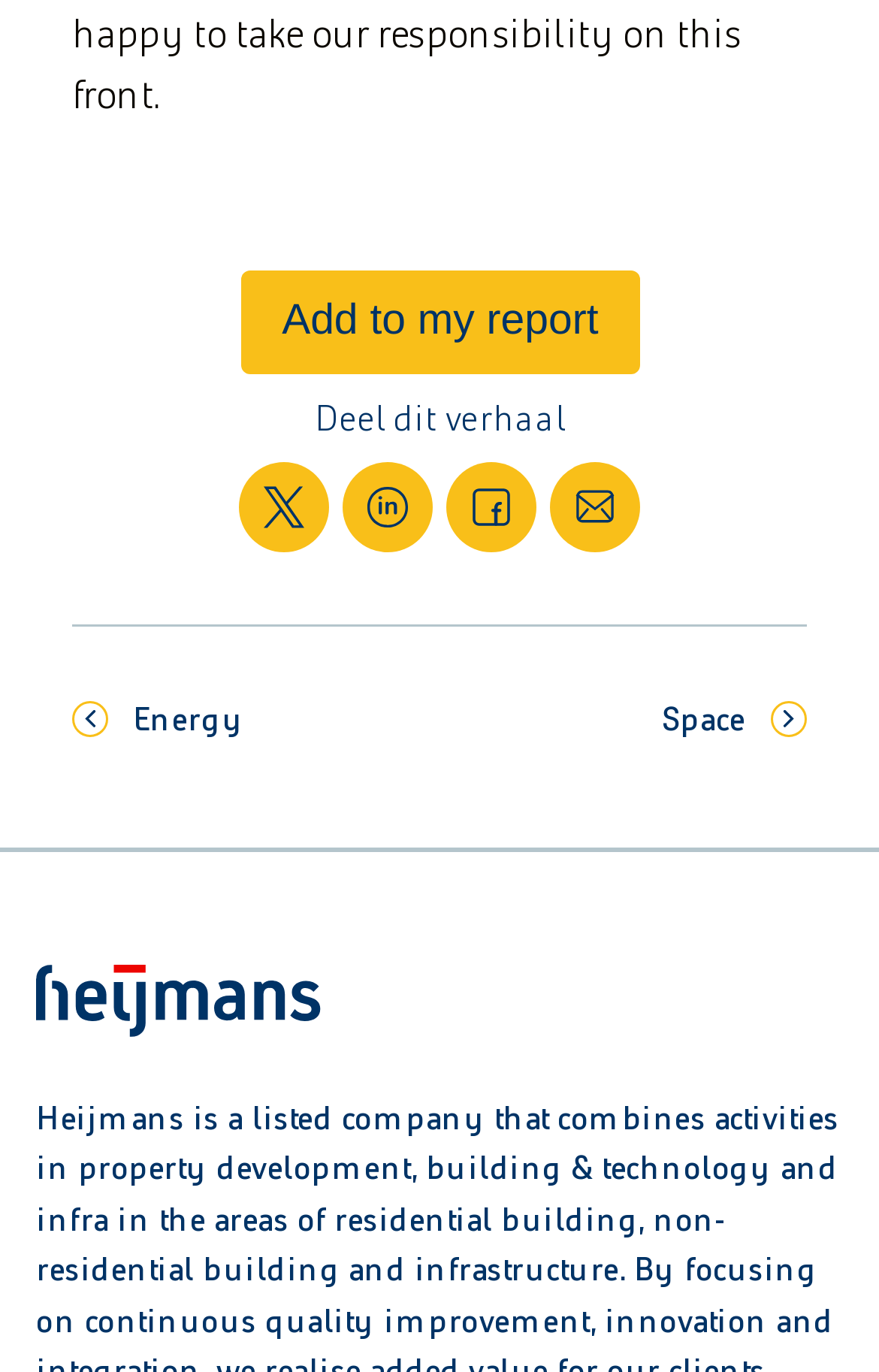Extract the bounding box of the UI element described as: "title="Deel op LinkedIn"".

[0.39, 0.337, 0.492, 0.403]